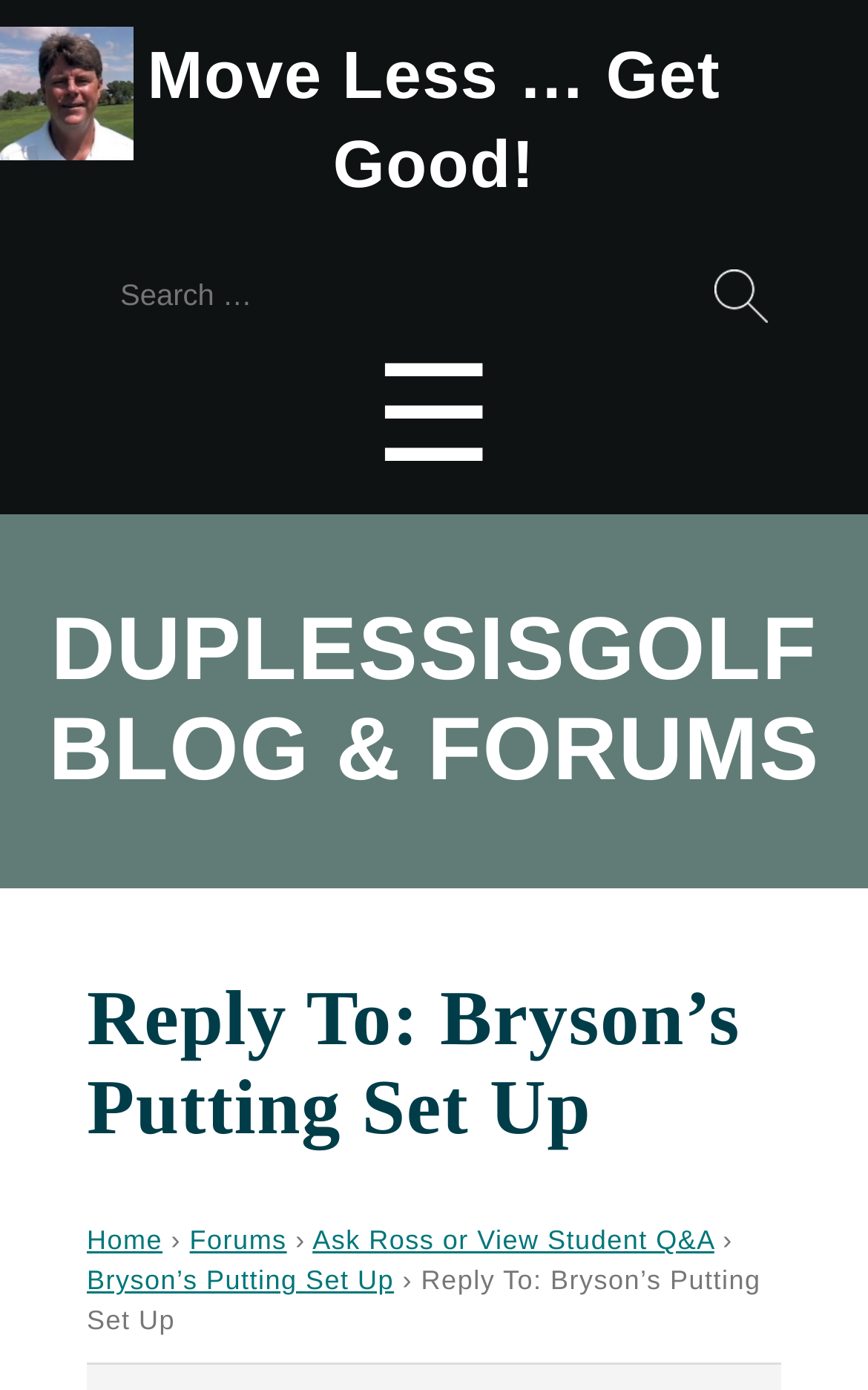Is there an image of a person?
Give a detailed and exhaustive answer to the question.

I found an image element with the description 'Ross' which suggests that it is an image of a person.